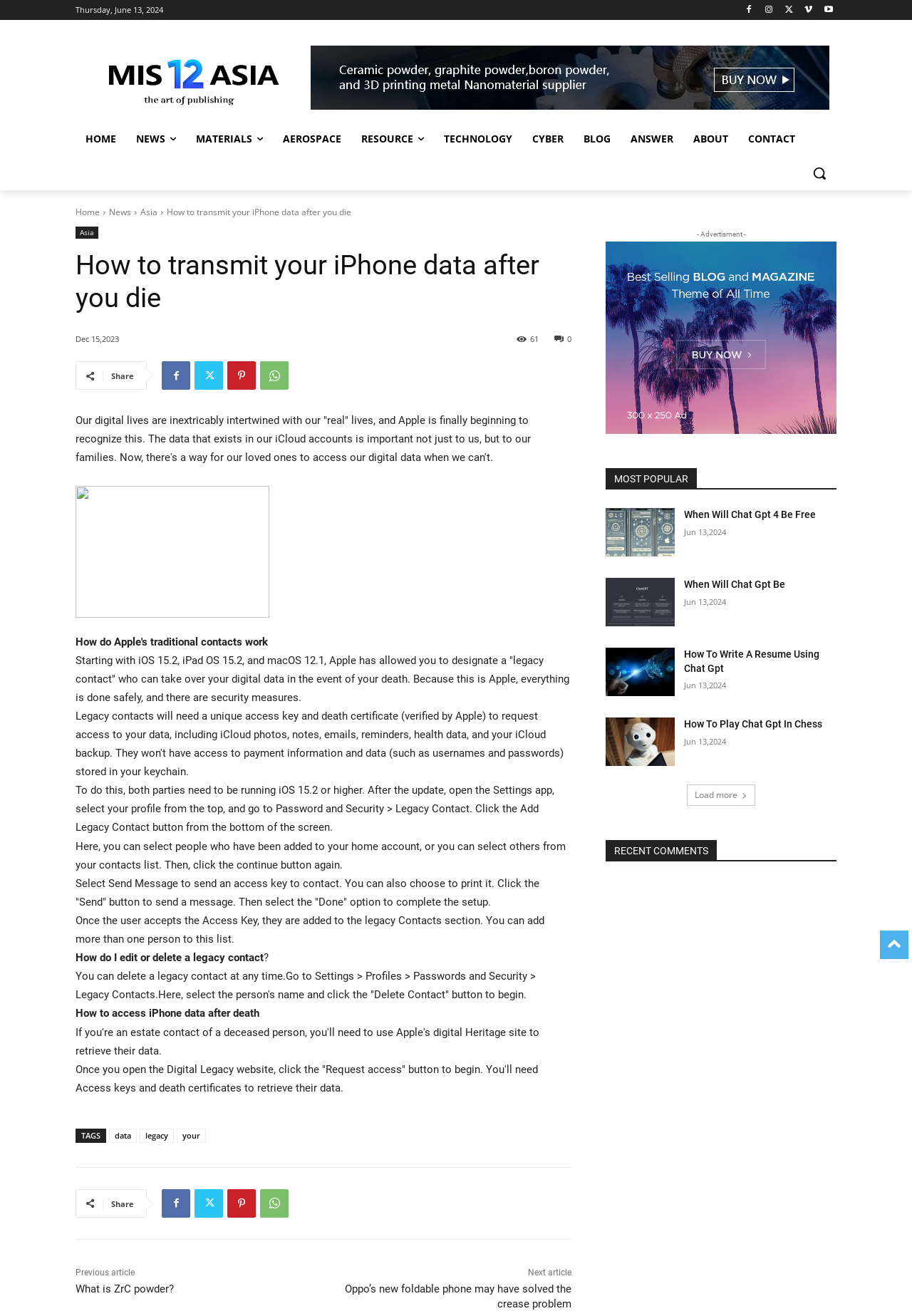Locate the bounding box coordinates of the clickable element to fulfill the following instruction: "Read the article 'How to transmit your iPhone data after you die'". Provide the coordinates as four float numbers between 0 and 1 in the format [left, top, right, bottom].

[0.083, 0.189, 0.627, 0.239]